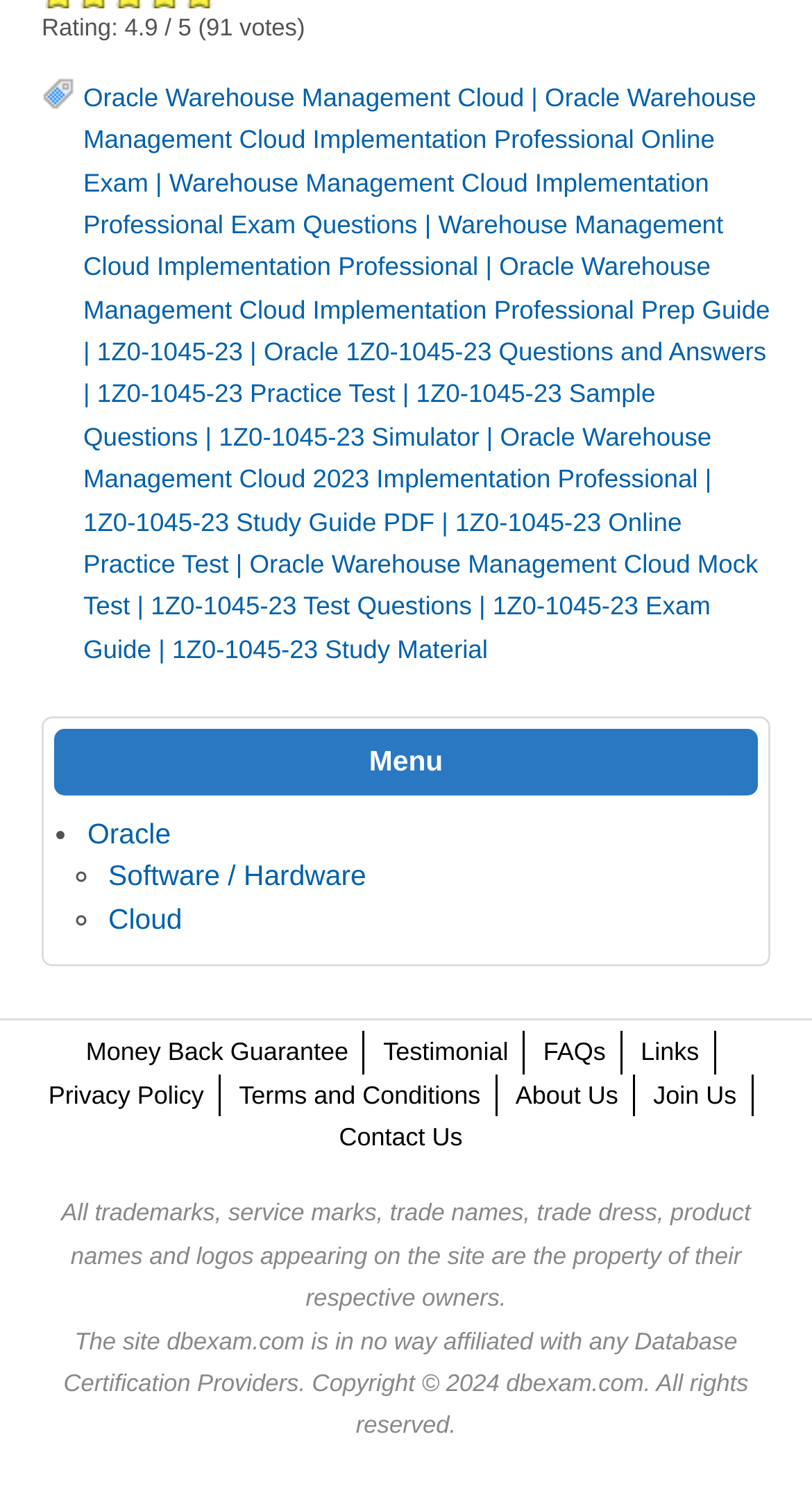Find the bounding box coordinates of the area to click in order to follow the instruction: "Contact Us".

[0.417, 0.753, 0.57, 0.772]